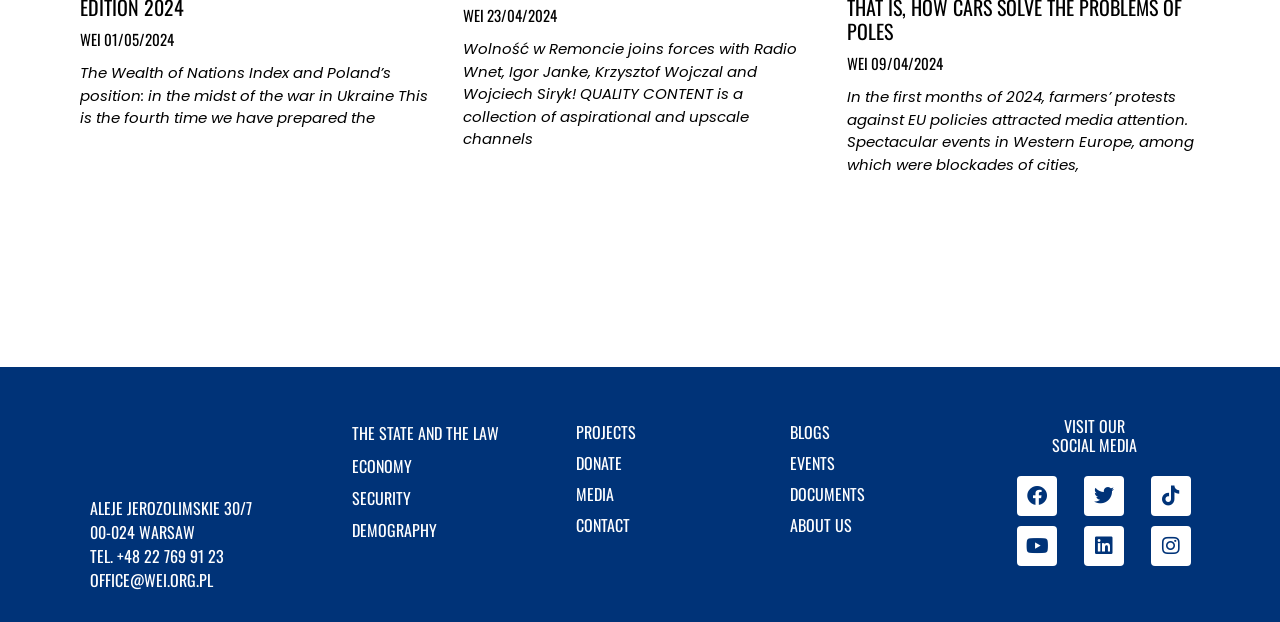Use a single word or phrase to respond to the question:
What are the categories listed under the 'THE STATE AND THE LAW' section?

Not applicable